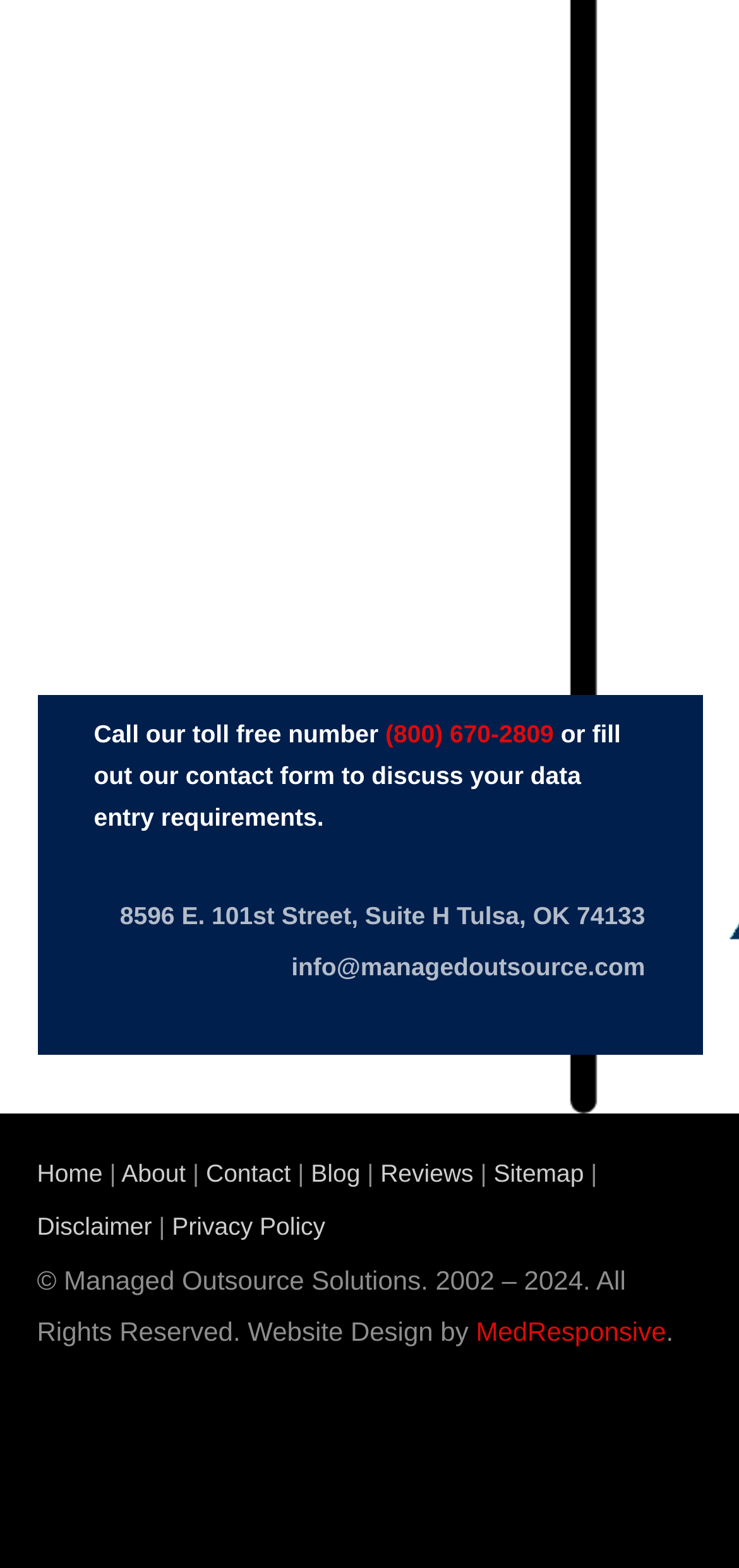What is the address of the organization?
Please provide a single word or phrase answer based on the image.

8596 E. 101st Street, Suite H Tulsa, OK 74133